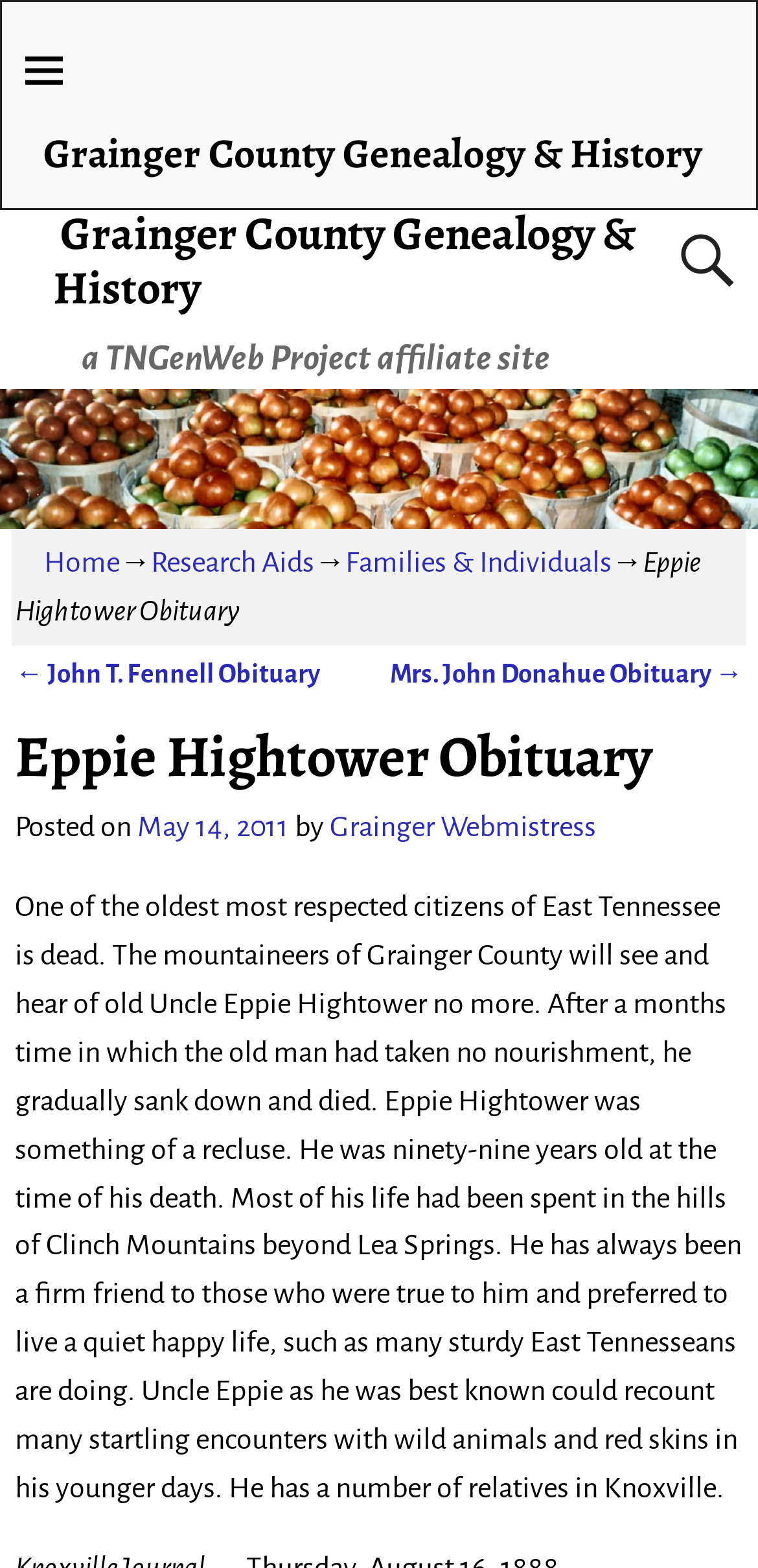Pinpoint the bounding box coordinates of the element that must be clicked to accomplish the following instruction: "view Eppie Hightower Obituary". The coordinates should be in the format of four float numbers between 0 and 1, i.e., [left, top, right, bottom].

[0.02, 0.462, 0.98, 0.507]